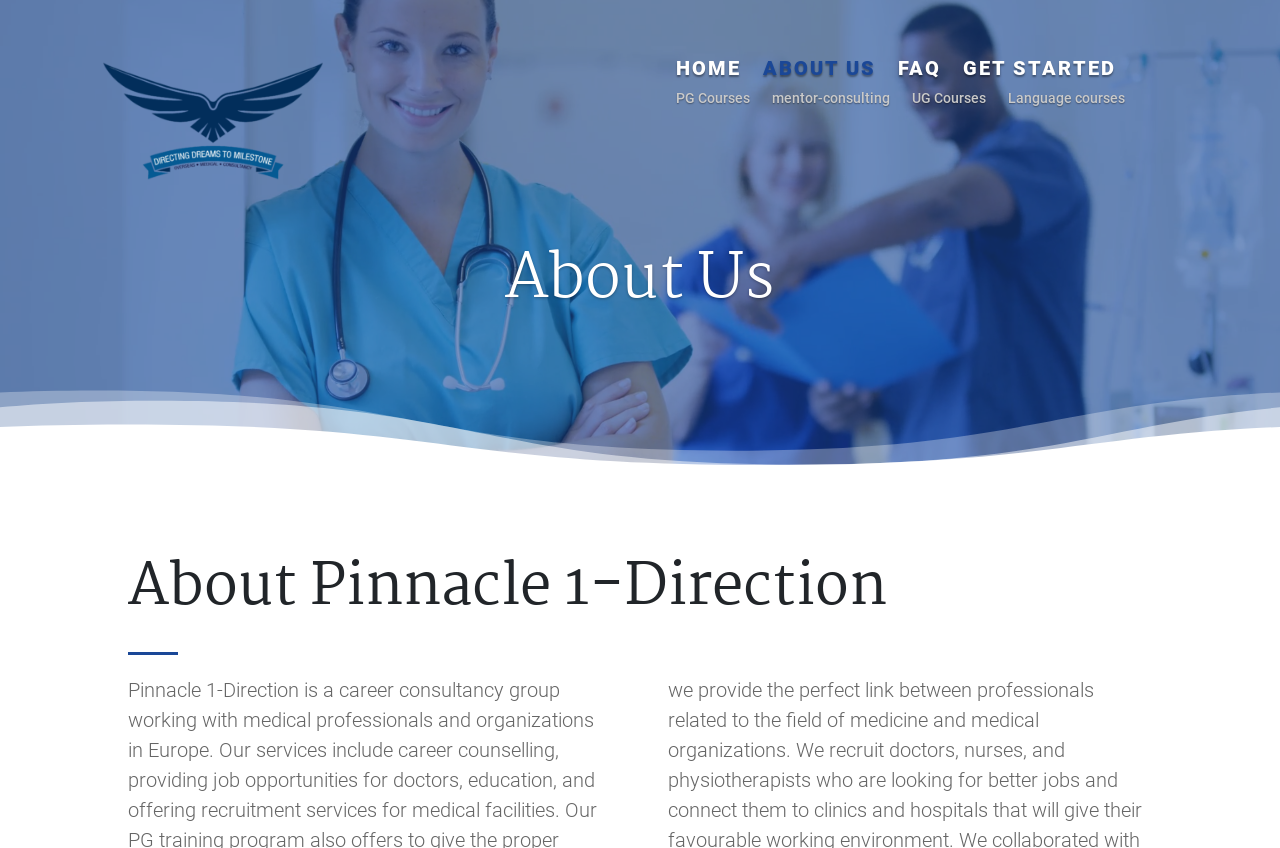How many columns are in the layout table?
Using the visual information, reply with a single word or short phrase.

1